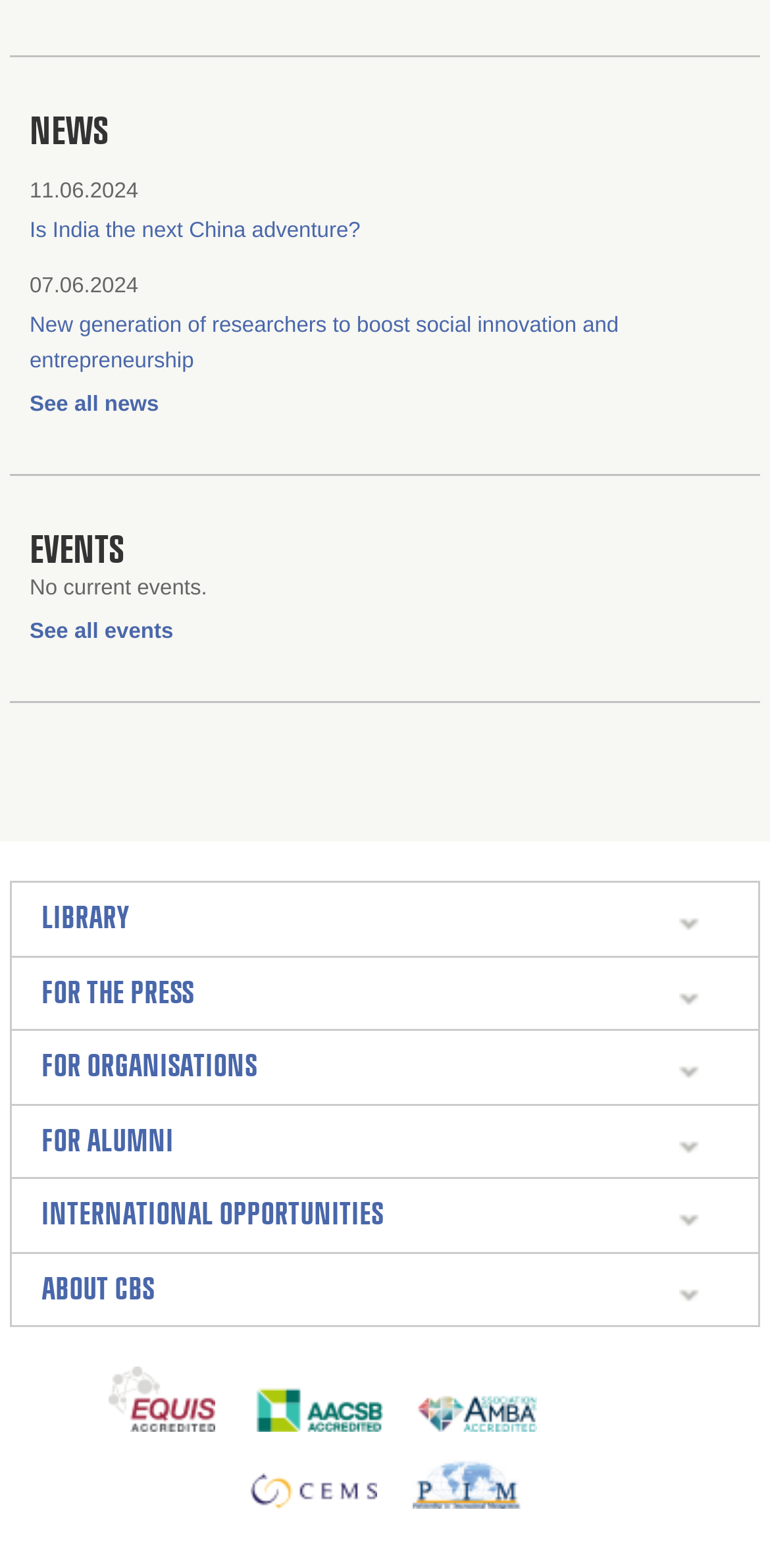Locate the bounding box coordinates of the area you need to click to fulfill this instruction: 'Go to summer sale page'. The coordinates must be in the form of four float numbers ranging from 0 to 1: [left, top, right, bottom].

None